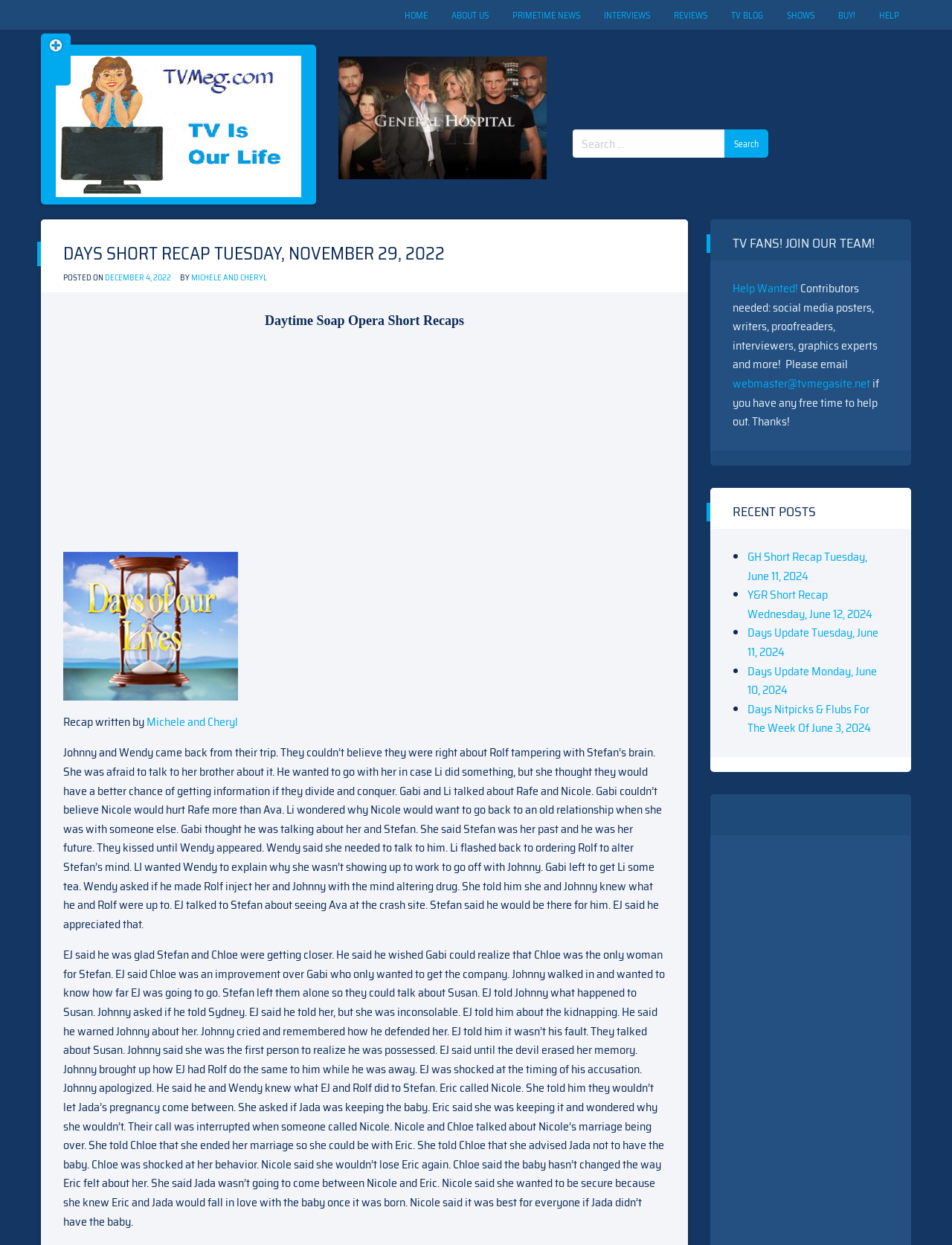Find the bounding box coordinates of the element to click in order to complete the given instruction: "Read the recent post 'GH Short Recap Tuesday, June 11, 2024'."

[0.785, 0.44, 0.911, 0.47]